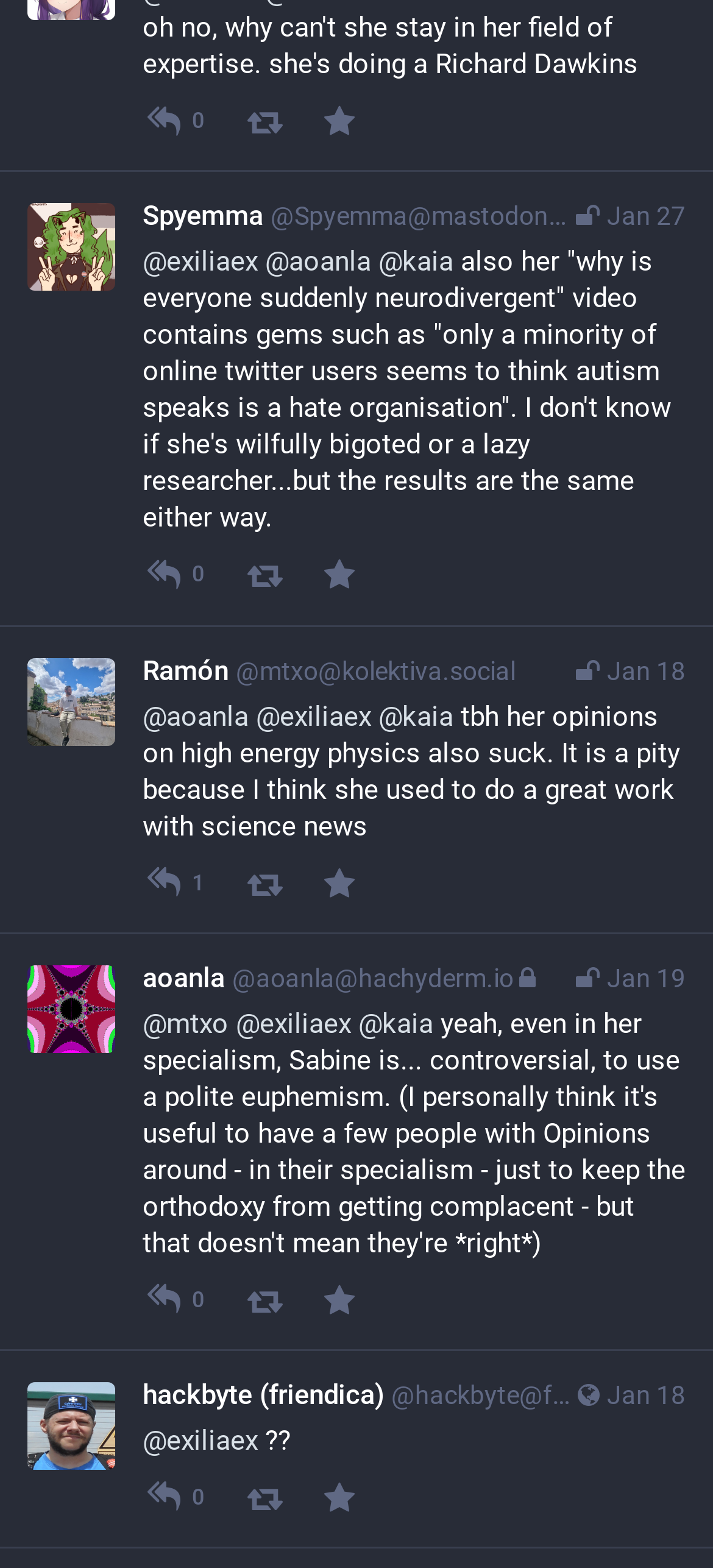Based on the image, please elaborate on the answer to the following question:
What is the username of the author of the first post?

I looked at the first post on the page, which has a link with a username and a timestamp. The username is 'aoanla@aoanla@hachyderm.io'.